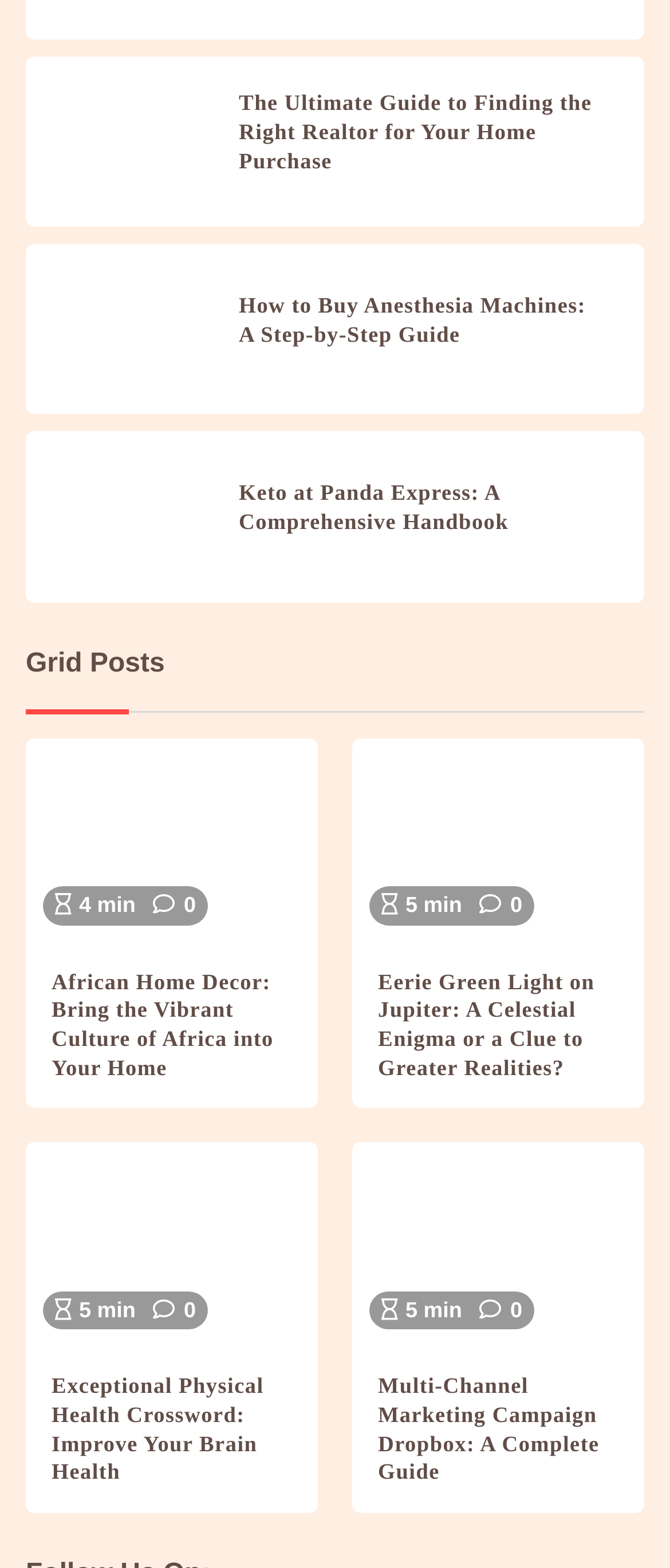Find the bounding box coordinates of the element you need to click on to perform this action: 'Explore 'Keto at Panda Express''. The coordinates should be represented by four float values between 0 and 1, in the format [left, top, right, bottom].

[0.077, 0.292, 0.331, 0.368]